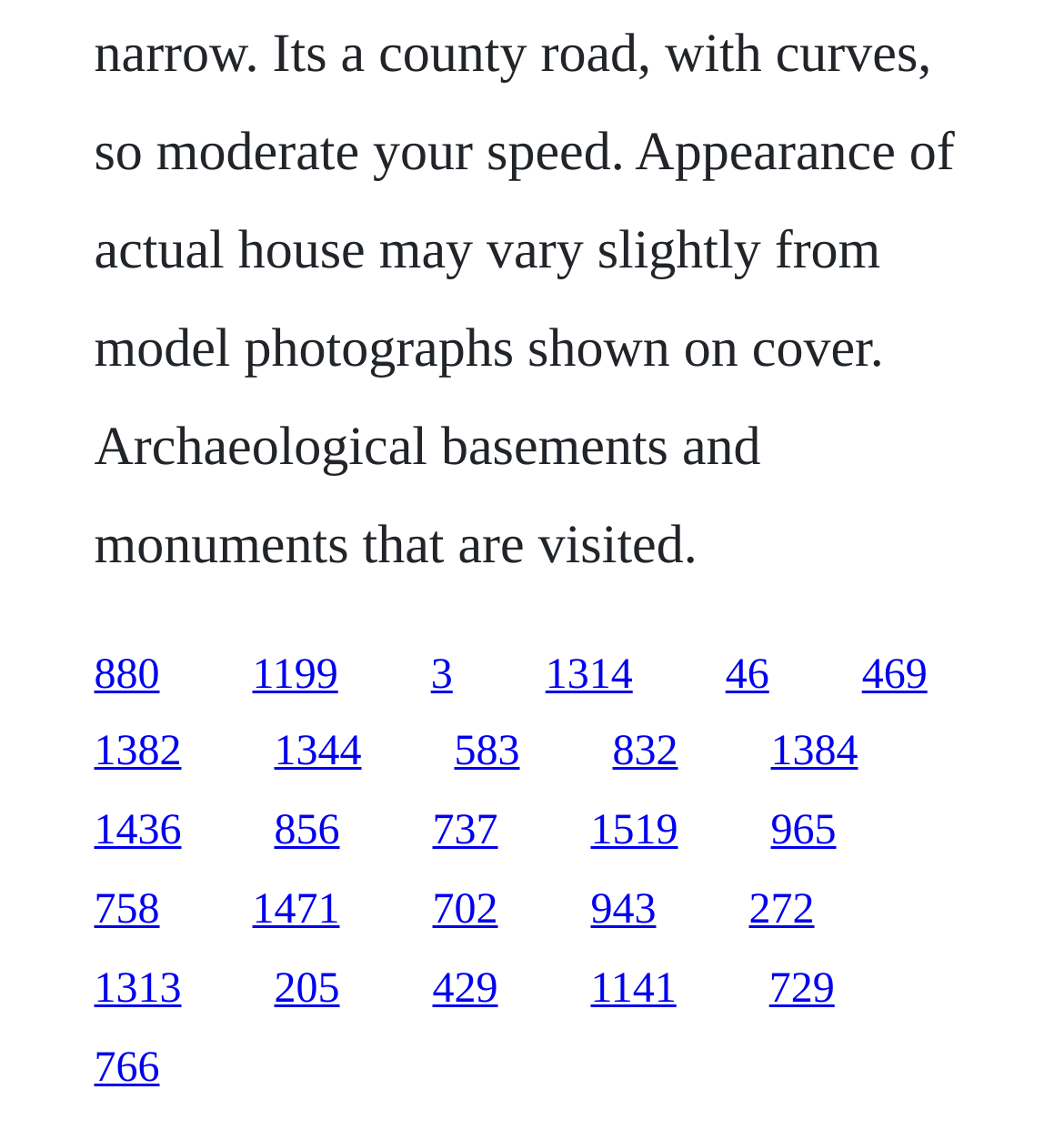What is the vertical position of the link '880' relative to the link '1199'?
Refer to the image and provide a one-word or short phrase answer.

Above